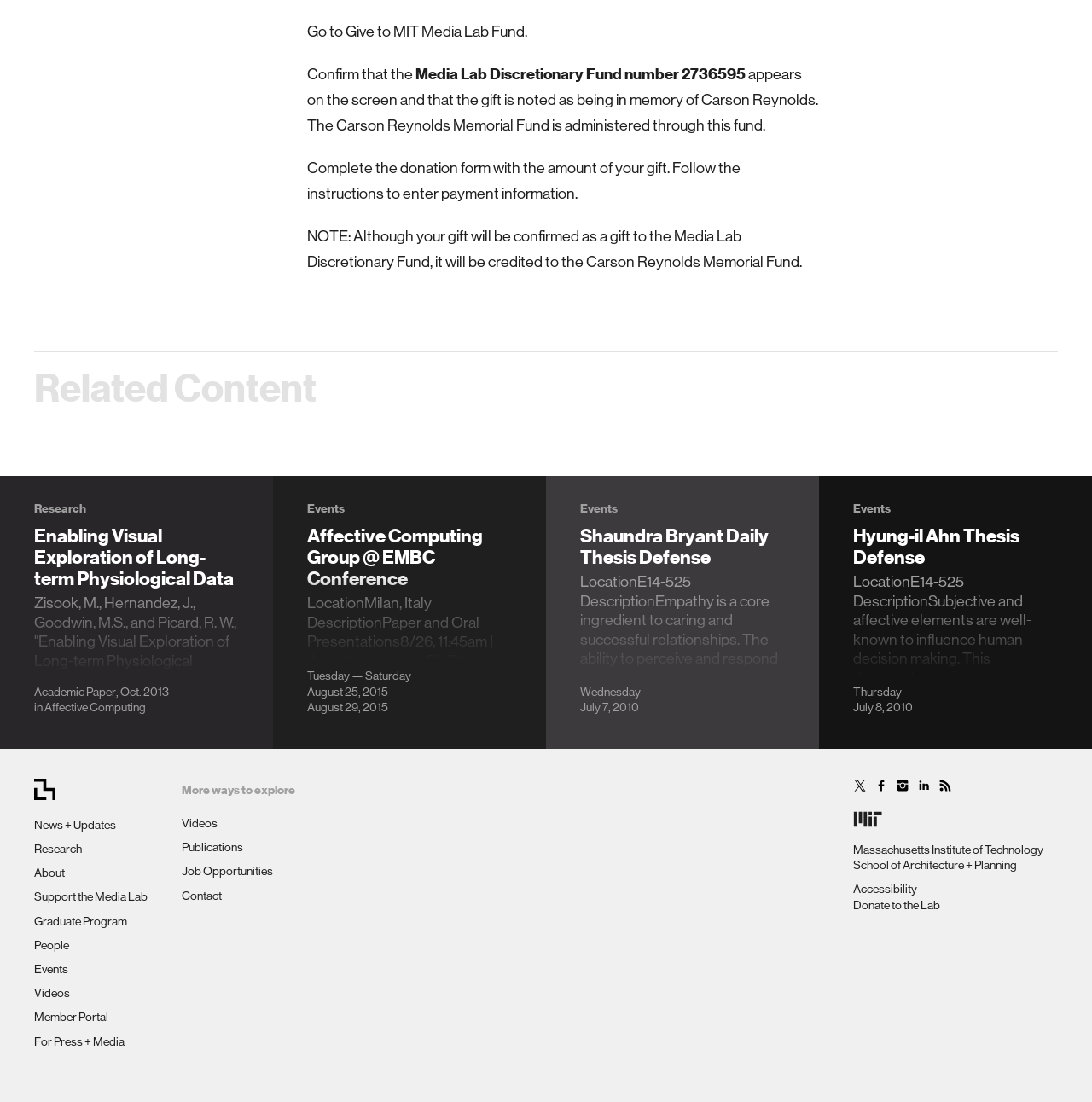What is the name of the research group?
Refer to the screenshot and respond with a concise word or phrase.

Affective Computing Group